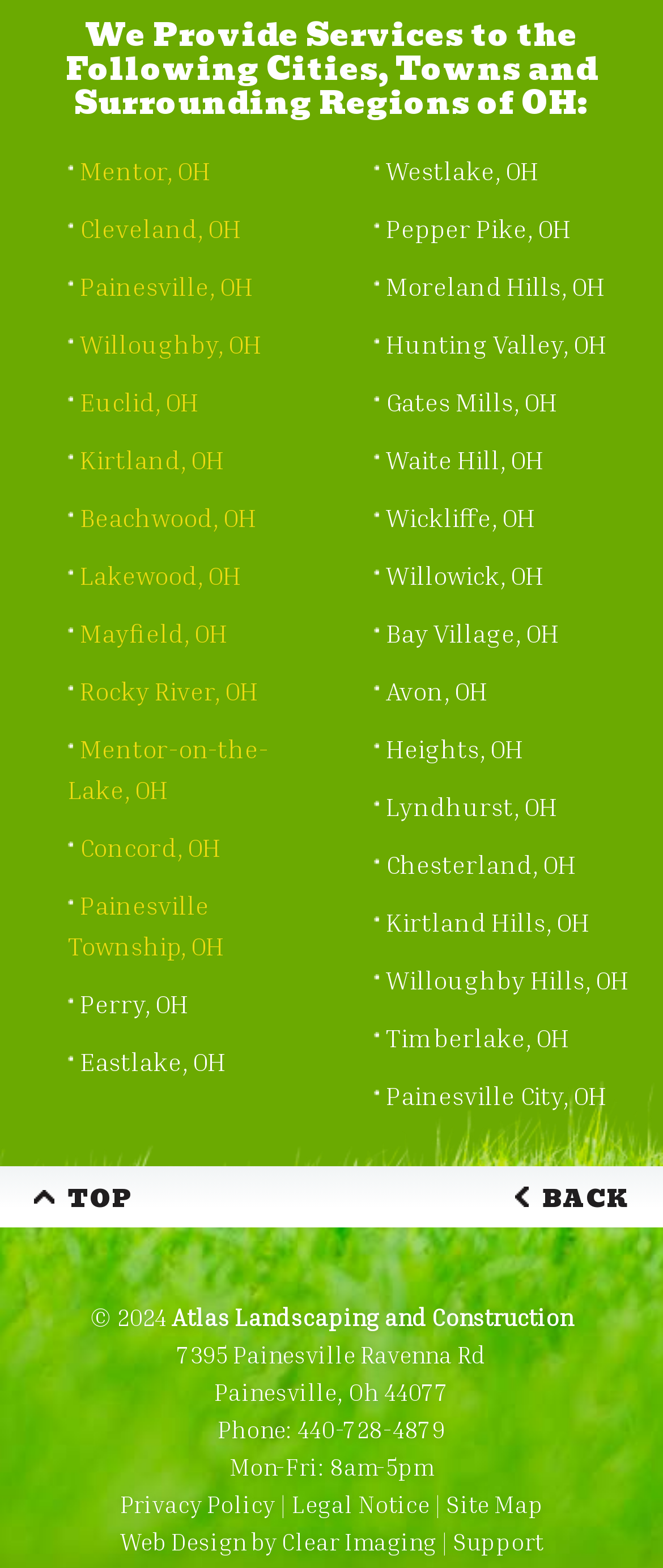What is the address of Atlas Landscaping and Construction?
Using the information from the image, answer the question thoroughly.

The address of Atlas Landscaping and Construction can be found at the bottom of the webpage, which is 7395 Painesville Ravenna Rd, Painesville, Oh 44077.